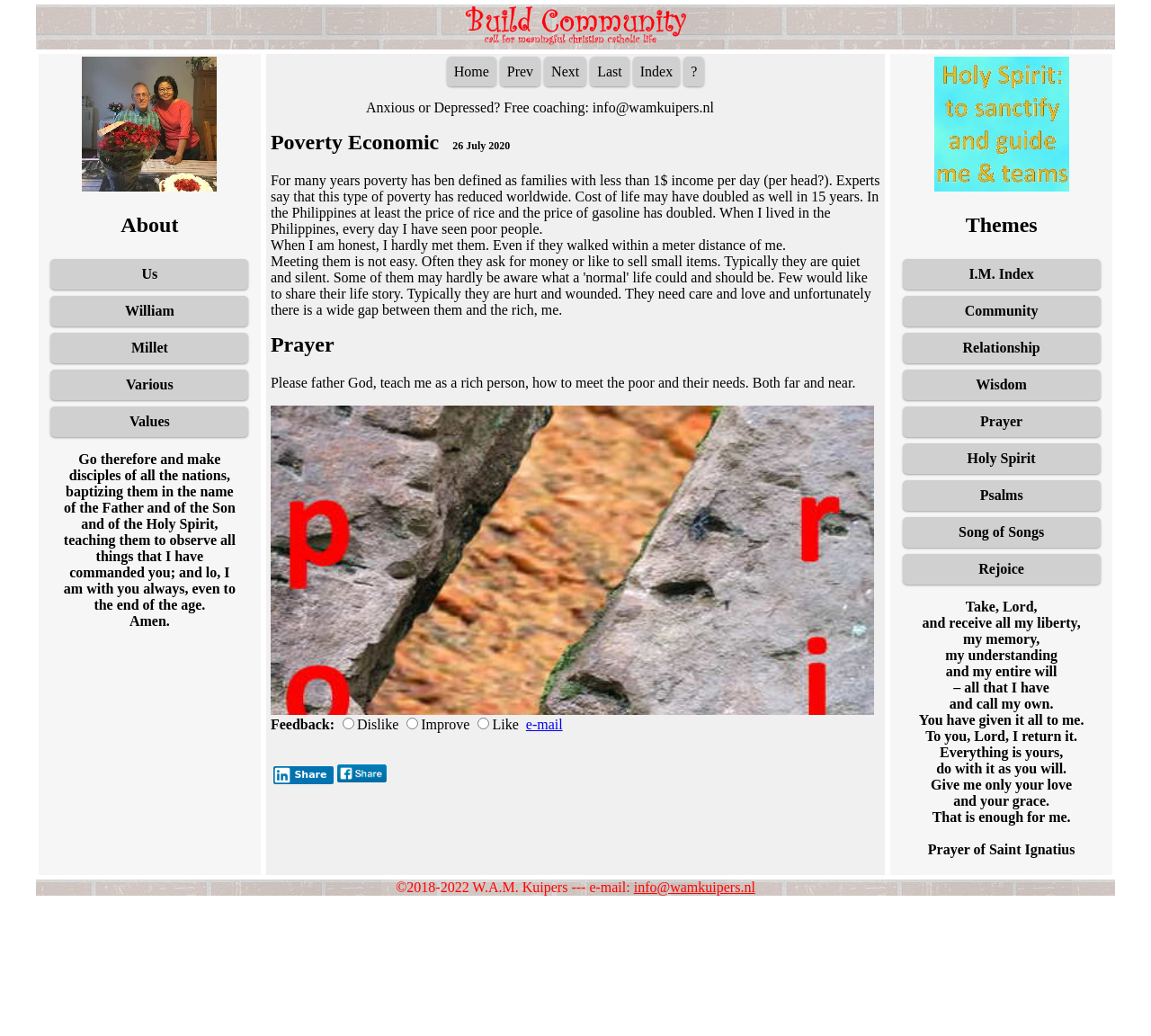Please identify the bounding box coordinates of the element's region that needs to be clicked to fulfill the following instruction: "Click the 'Home' link". The bounding box coordinates should consist of four float numbers between 0 and 1, i.e., [left, top, right, bottom].

[0.388, 0.061, 0.431, 0.076]